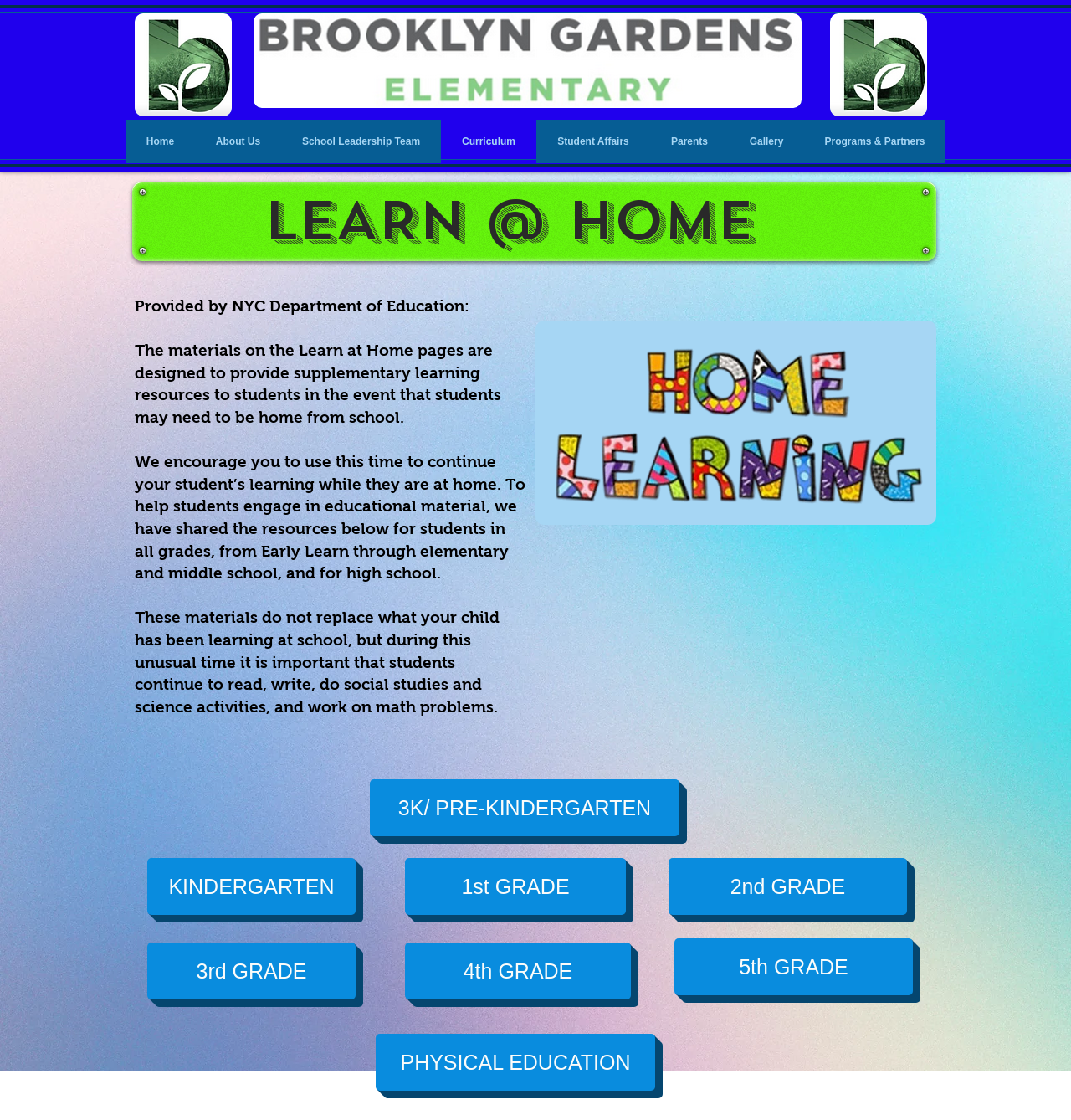Identify the bounding box coordinates of the specific part of the webpage to click to complete this instruction: "check physical education resources".

[0.351, 0.923, 0.612, 0.974]